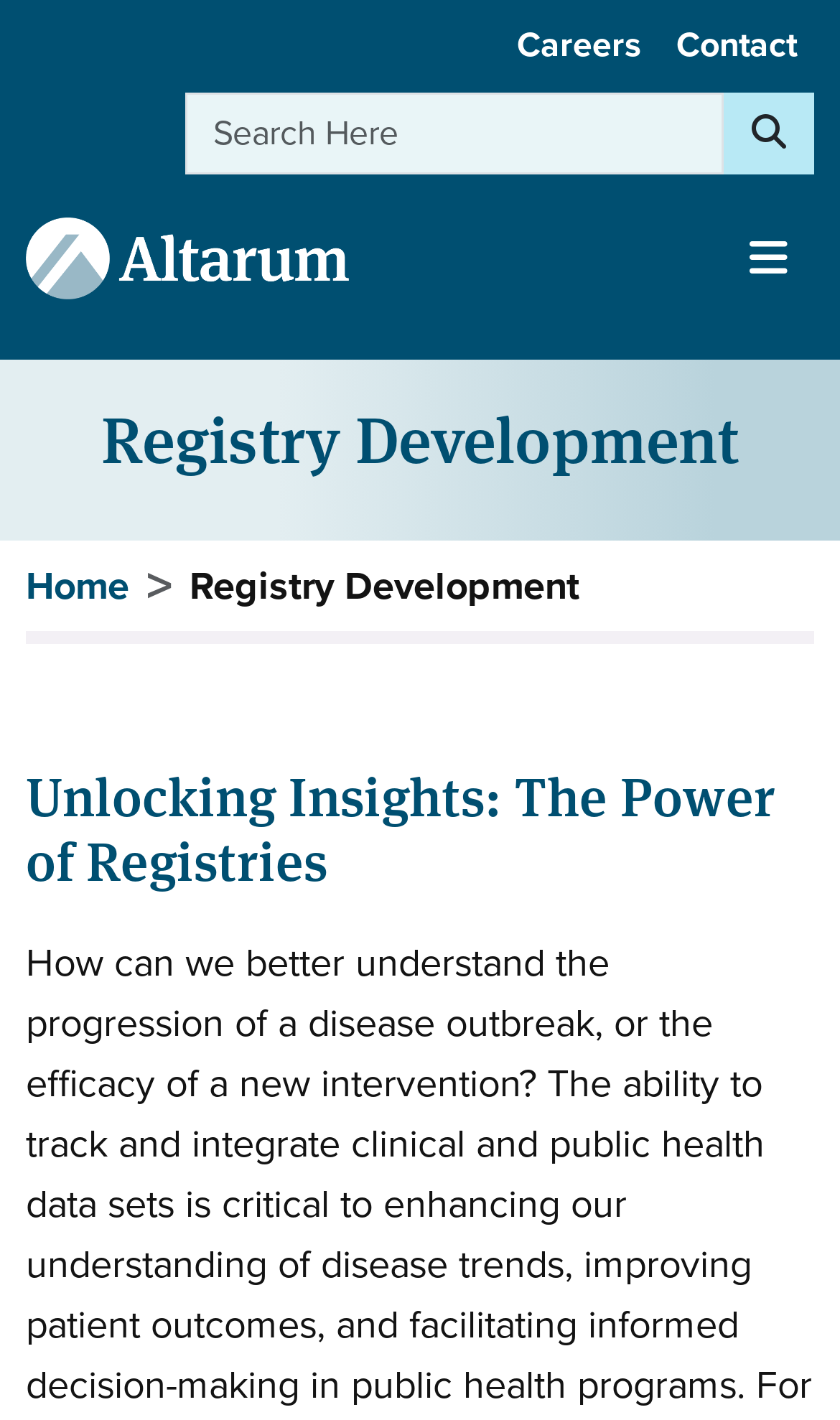Based on the description "Careers", find the bounding box of the specified UI element.

[0.595, 0.0, 0.785, 0.064]